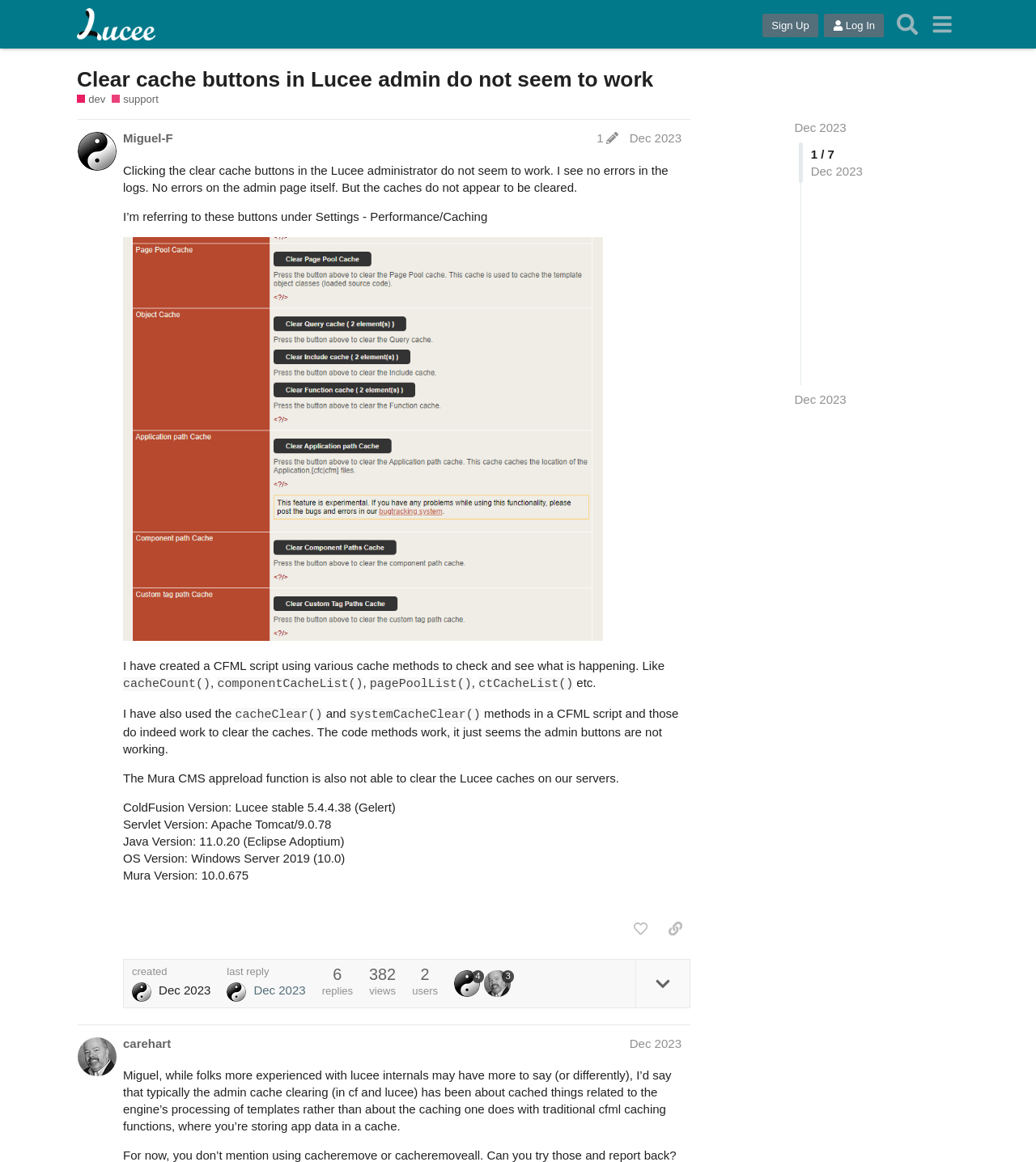How many buttons are in the top navigation bar?
Please ensure your answer to the question is detailed and covers all necessary aspects.

The top navigation bar contains four buttons: 'Sign Up', 'Log In', 'Search', and 'menu'. These buttons are located at the top of the webpage and are used for navigation and search purposes.